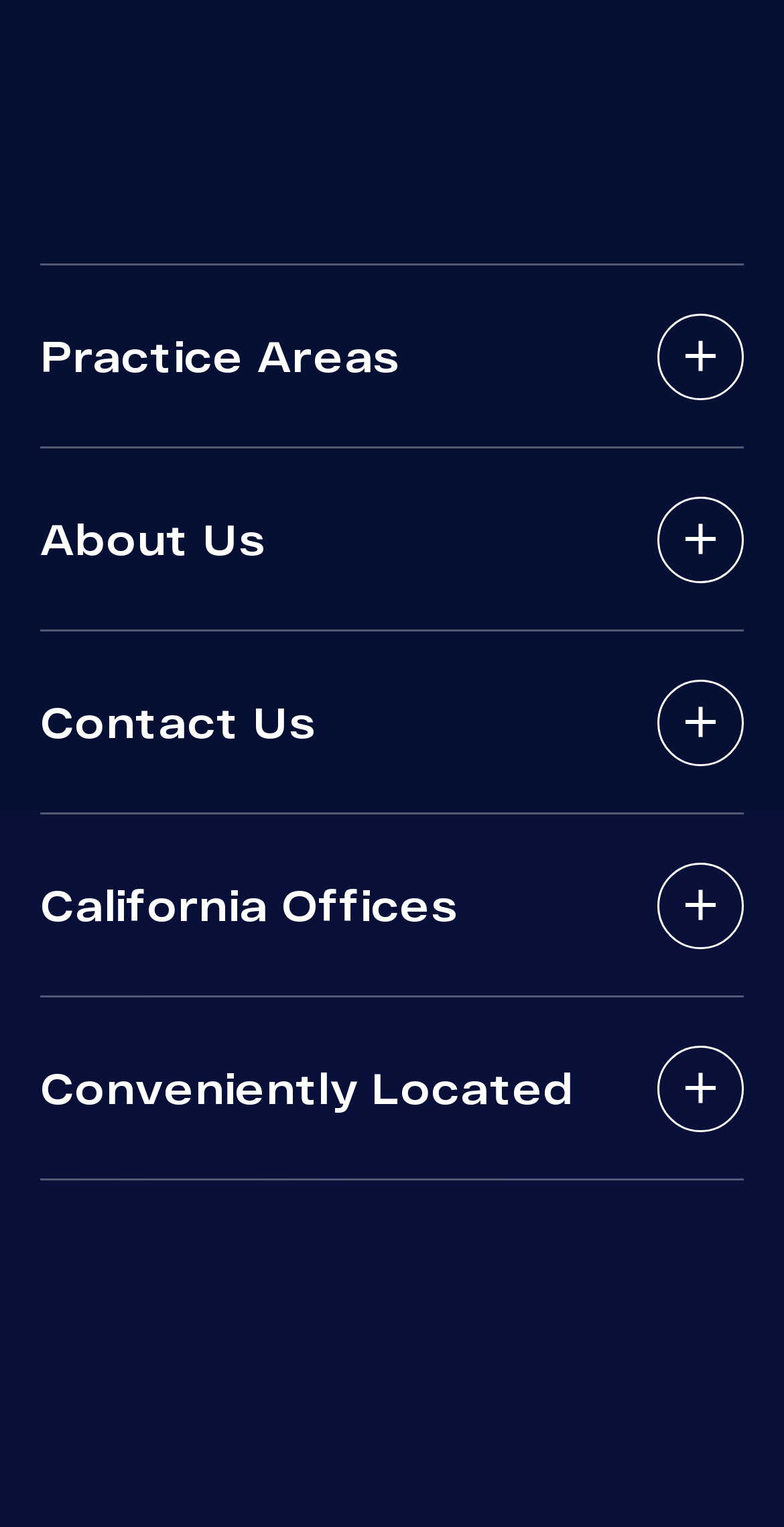What is the main category of practice areas?
Respond with a short answer, either a single word or a phrase, based on the image.

Accidents